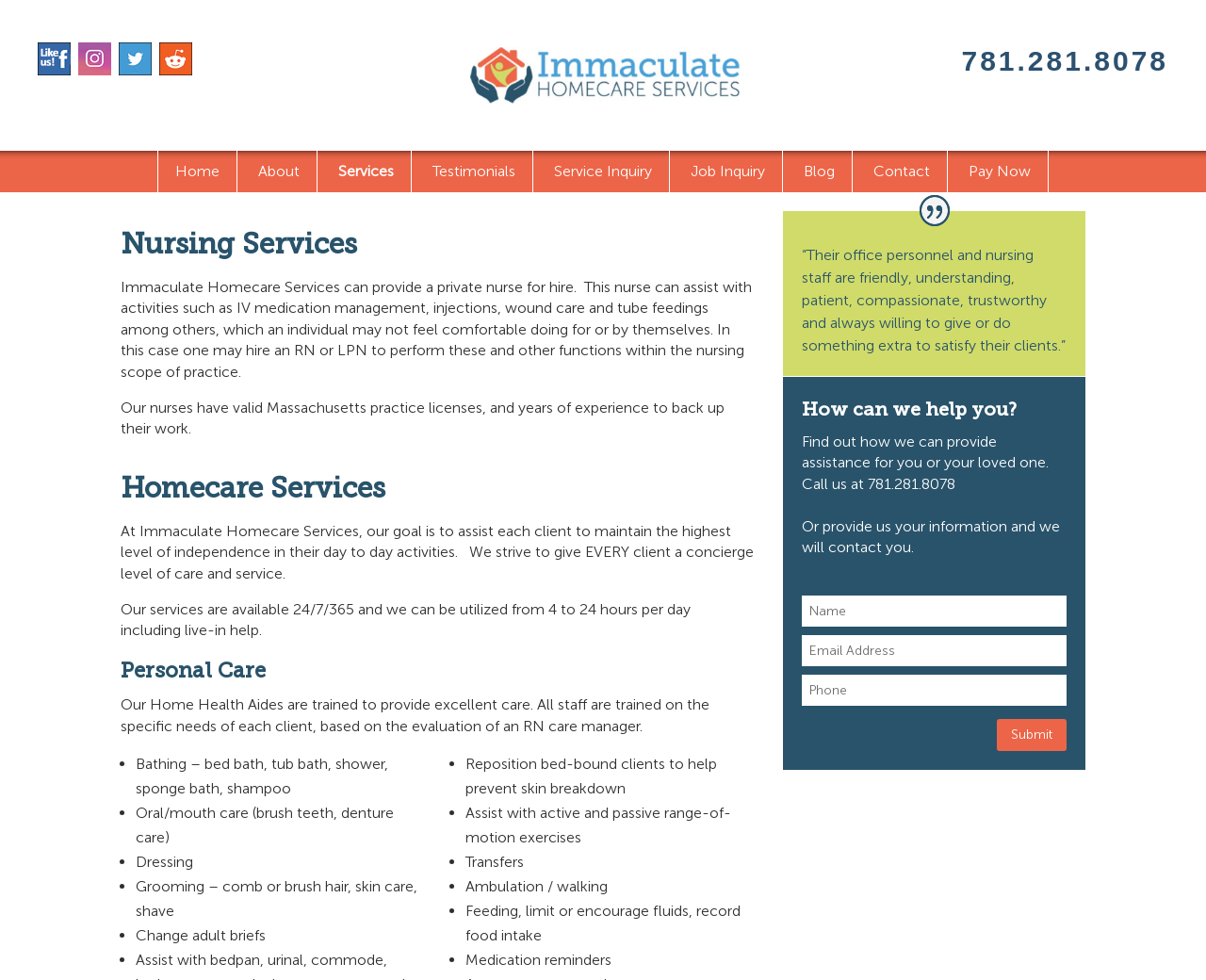Could you provide the bounding box coordinates for the portion of the screen to click to complete this instruction: "Click the 'Service Inquiry' link"?

[0.459, 0.154, 0.541, 0.196]